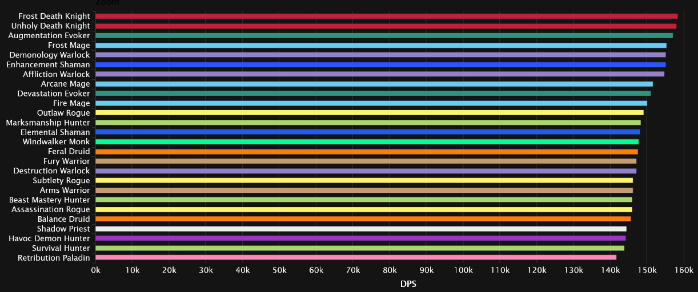Break down the image and describe each part extensively.

The image presents a detailed graphical representation of DPS (Damage Per Second) statistics for various character classes in a competitive gaming context, specifically focusing on the Mythic raid environment of "Aberrus, the Shadowed Crucible." Each colored bar corresponds to a different character class, illustrating their performance at the 95th percentile. 

At the top, the Frost Death Knight and Unholy Death Knight lead in DPS, showcasing their dominance in this week's results. Following closely are the Augmentation Evoker and Frost Mage, who also display strong metrics. The chart highlights changes in performance, with the Demonology Warlock and Enhancement Shaman making significant placements in the rankings. 

Additional noteworthy classes include Arcane Mage, Devastation Evoker, and Fury Warrior, all contributing to competitive DPS outputs. The bottom segments reveal classes such as Retribution Paladin and Survival Hunter, indicating room for improvement. This data not only sets a benchmark for the ongoing patches but also serves as a key resource for players aiming to maximize their performance in future raids.